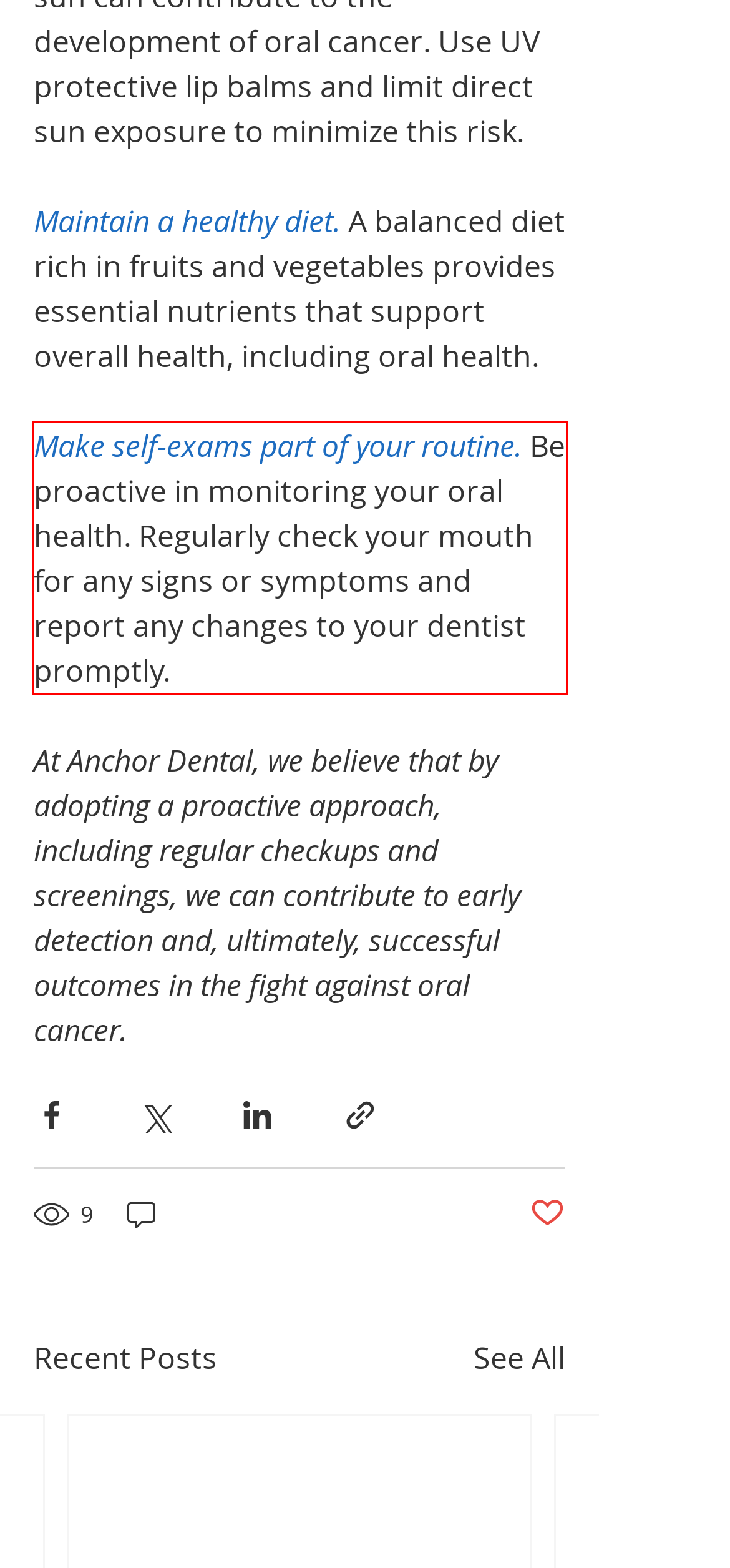Analyze the screenshot of the webpage and extract the text from the UI element that is inside the red bounding box.

Make self-exams part of your routine. Be proactive in monitoring your oral health. Regularly check your mouth for any signs or symptoms and report any changes to your dentist promptly.